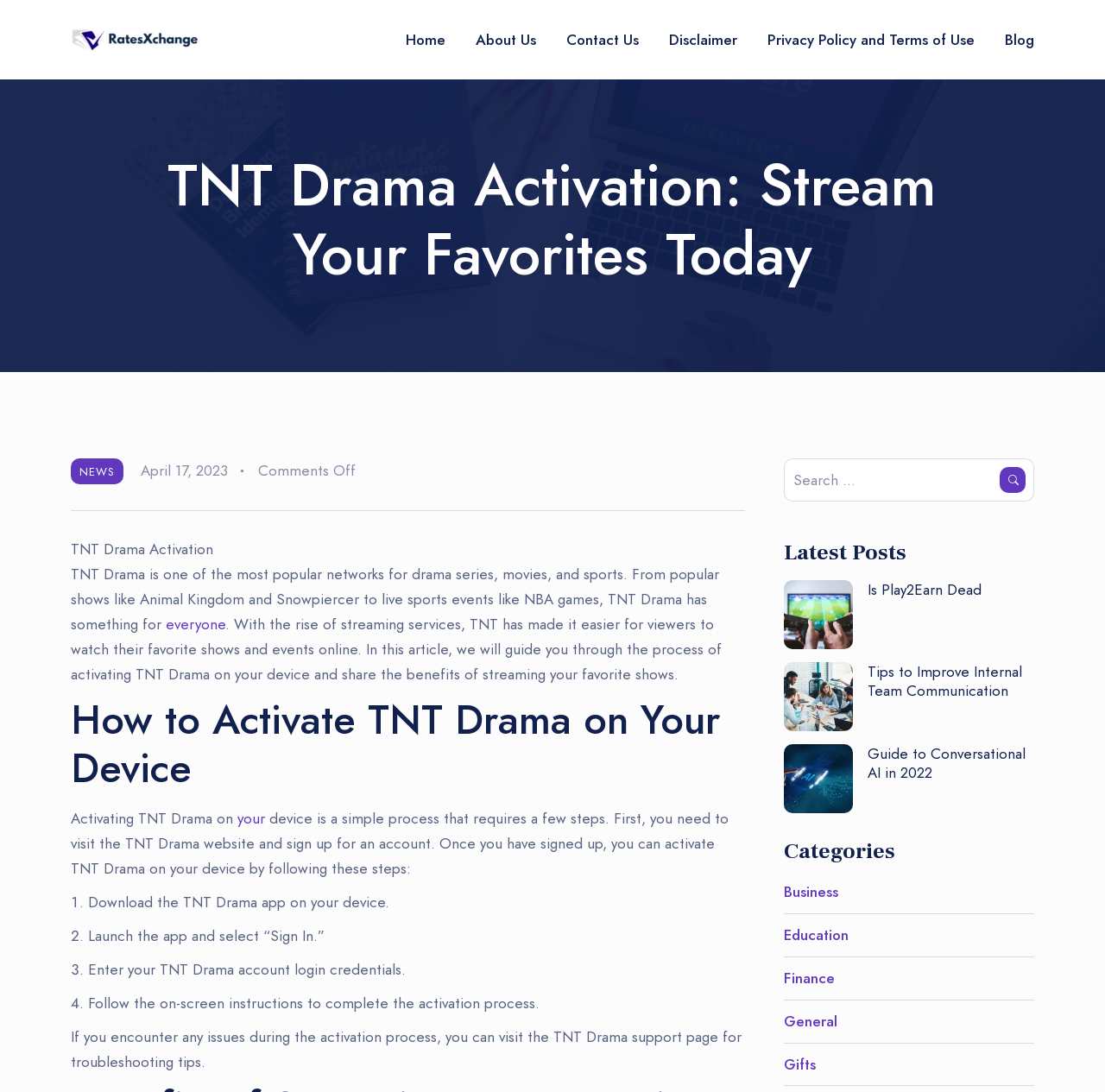Please identify the coordinates of the bounding box that should be clicked to fulfill this instruction: "Click the 'Home' link".

[0.355, 0.024, 0.415, 0.048]